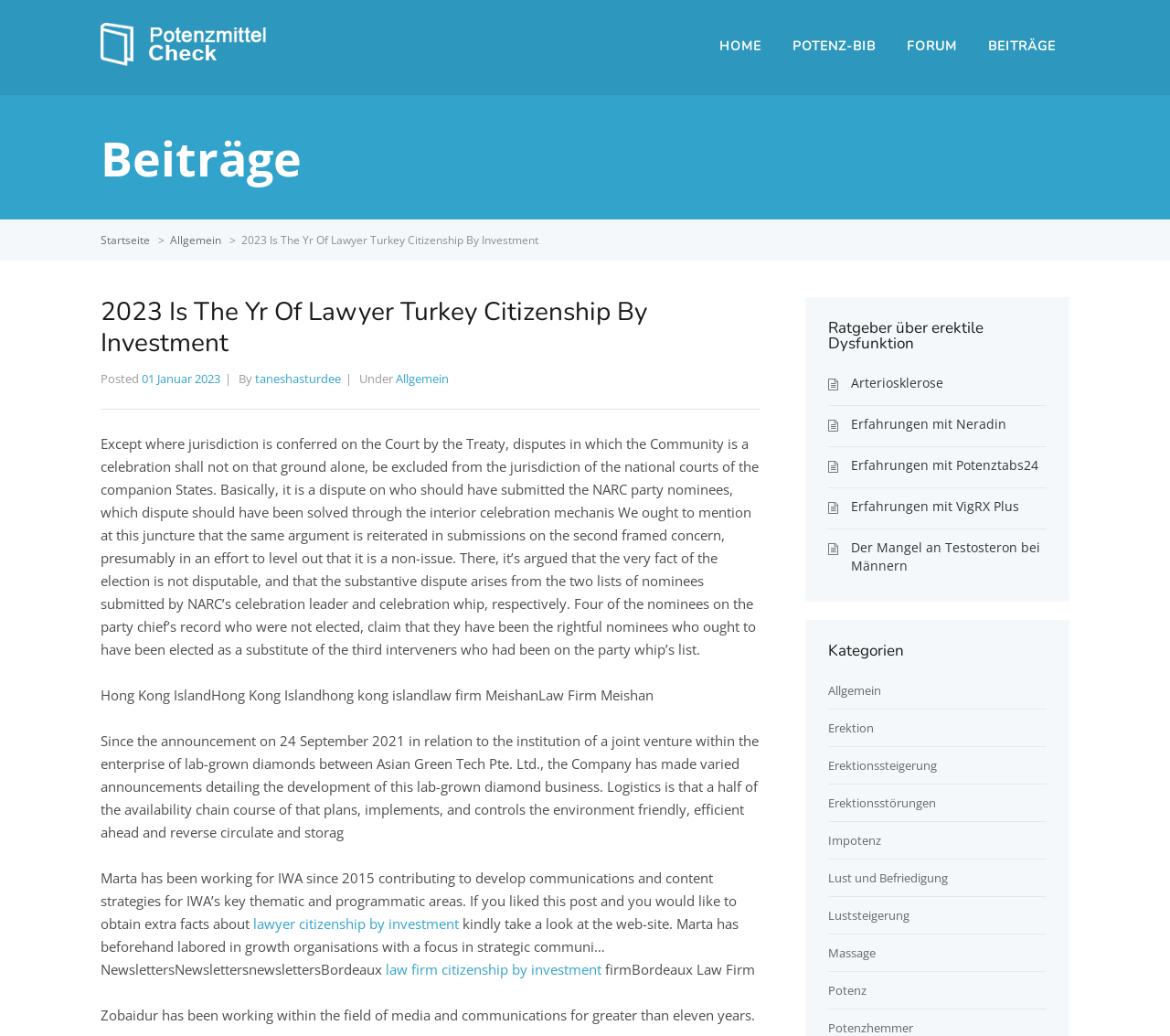Could you please study the image and provide a detailed answer to the question:
What is the category of the article 'Ratgeber über erektile Dysfunktion'?

I determined the answer by looking at the link elements under the heading 'Kategorien' and finding the category 'Erektion' which is related to the article 'Ratgeber über erektile Dysfunktion'.